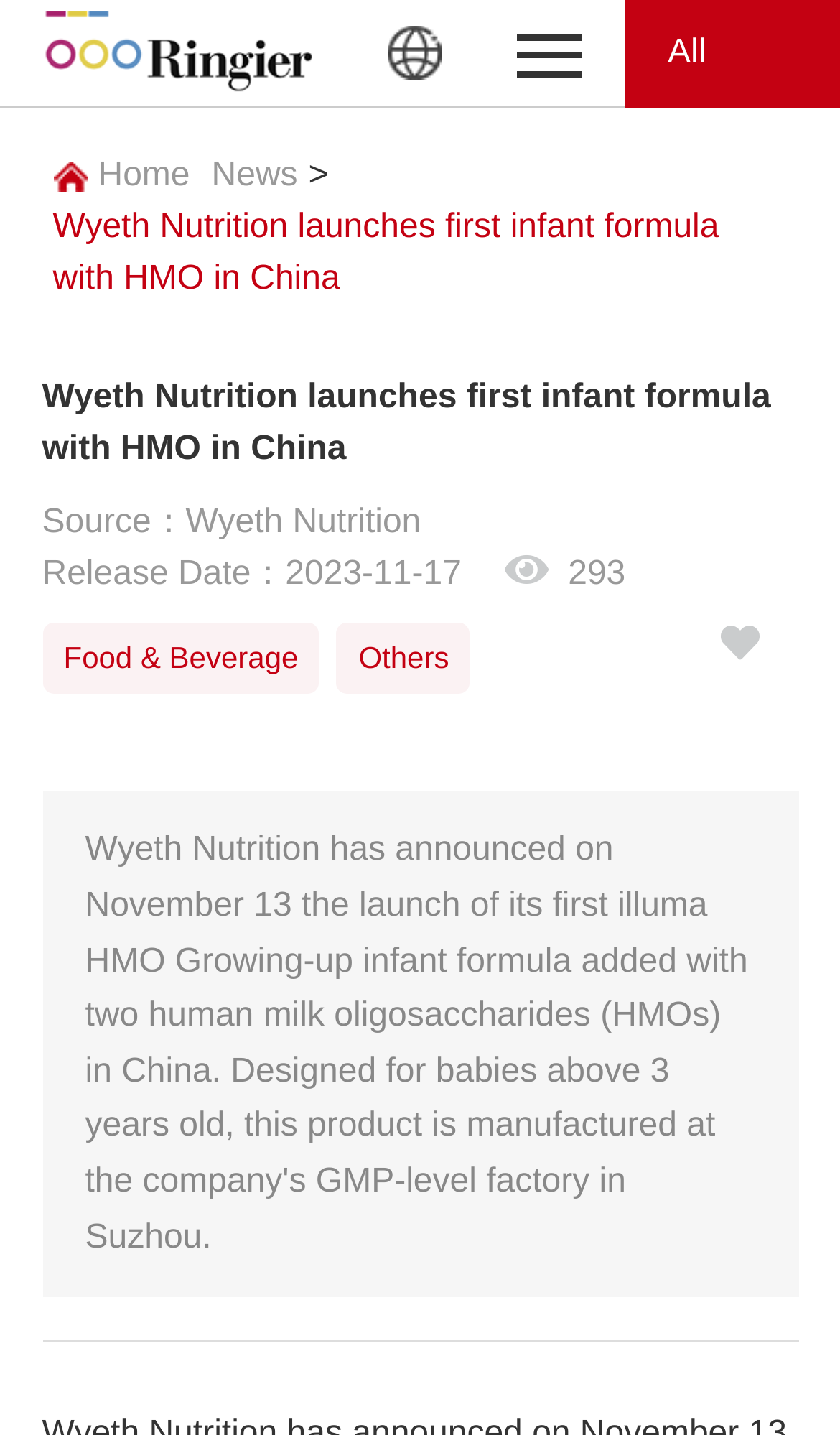What is the release date of the news article about Wyeth Nutrition?
Could you give a comprehensive explanation in response to this question?

I found this information by looking at the news article on the webpage, which has a release date mentioned as 2023-11-17.